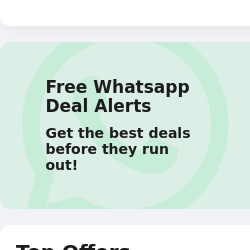Can you look at the image and give a comprehensive answer to the question:
What is the purpose of the call to action?

The call to action 'Get the best deals before they run out!' is intended to create a sense of urgency and encourage users to subscribe to the WhatsApp deal alerts, thereby staying informed about exclusive deals and discounts.